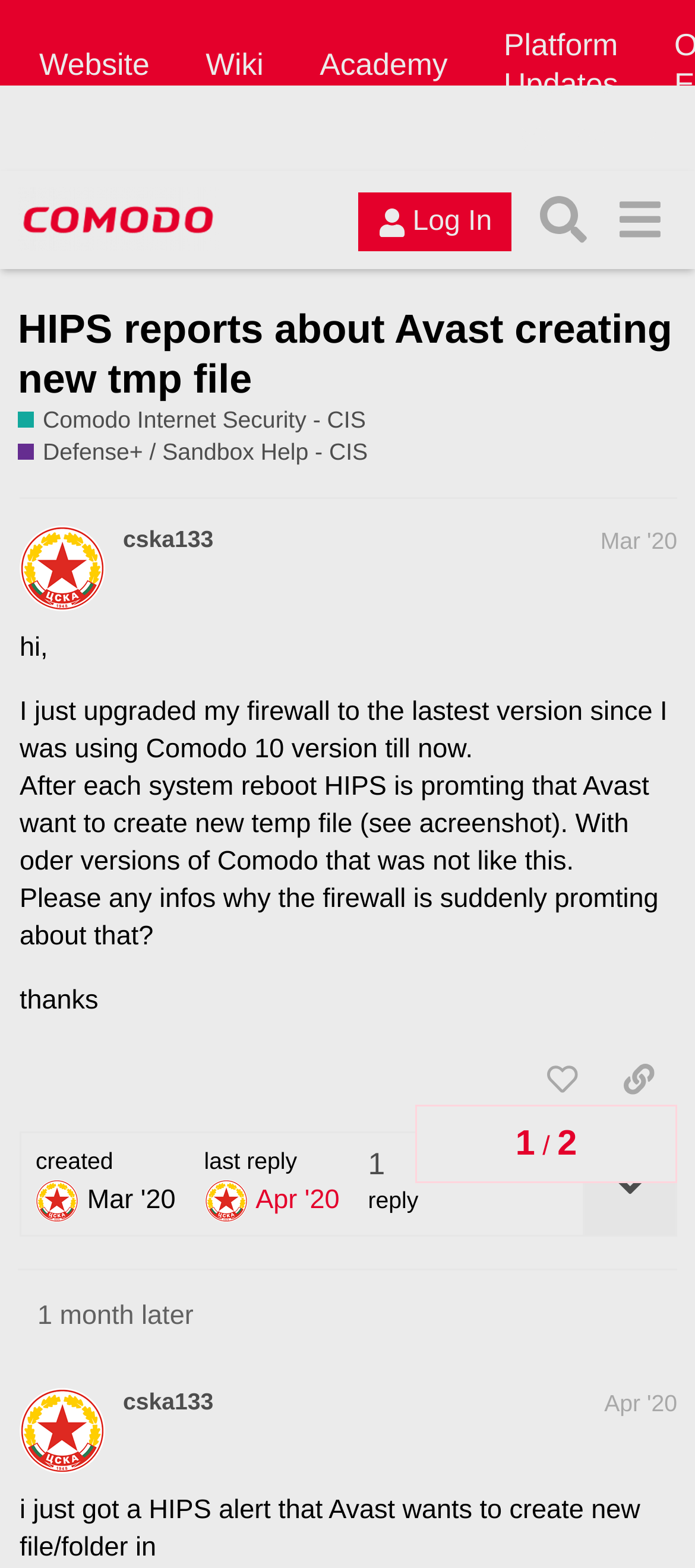Find the bounding box coordinates for the area that must be clicked to perform this action: "Share a link to this post".

[0.864, 0.667, 0.974, 0.71]